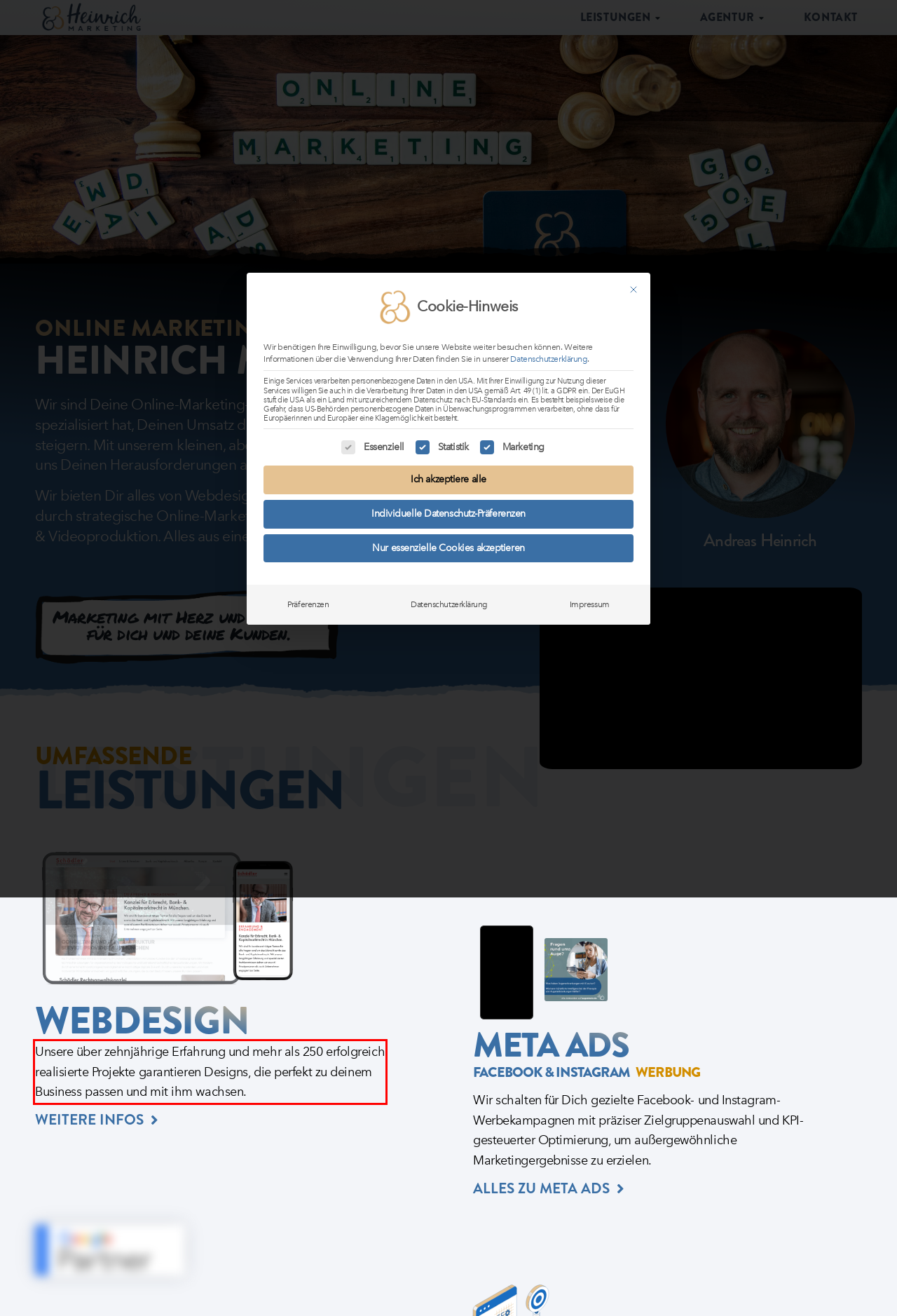Inspect the webpage screenshot that has a red bounding box and use OCR technology to read and display the text inside the red bounding box.

Unsere über zehnjährige Erfahrung und mehr als 250 erfolgreich realisierte Projekte garantieren Designs, die perfekt zu deinem Business passen und mit ihm wachsen.